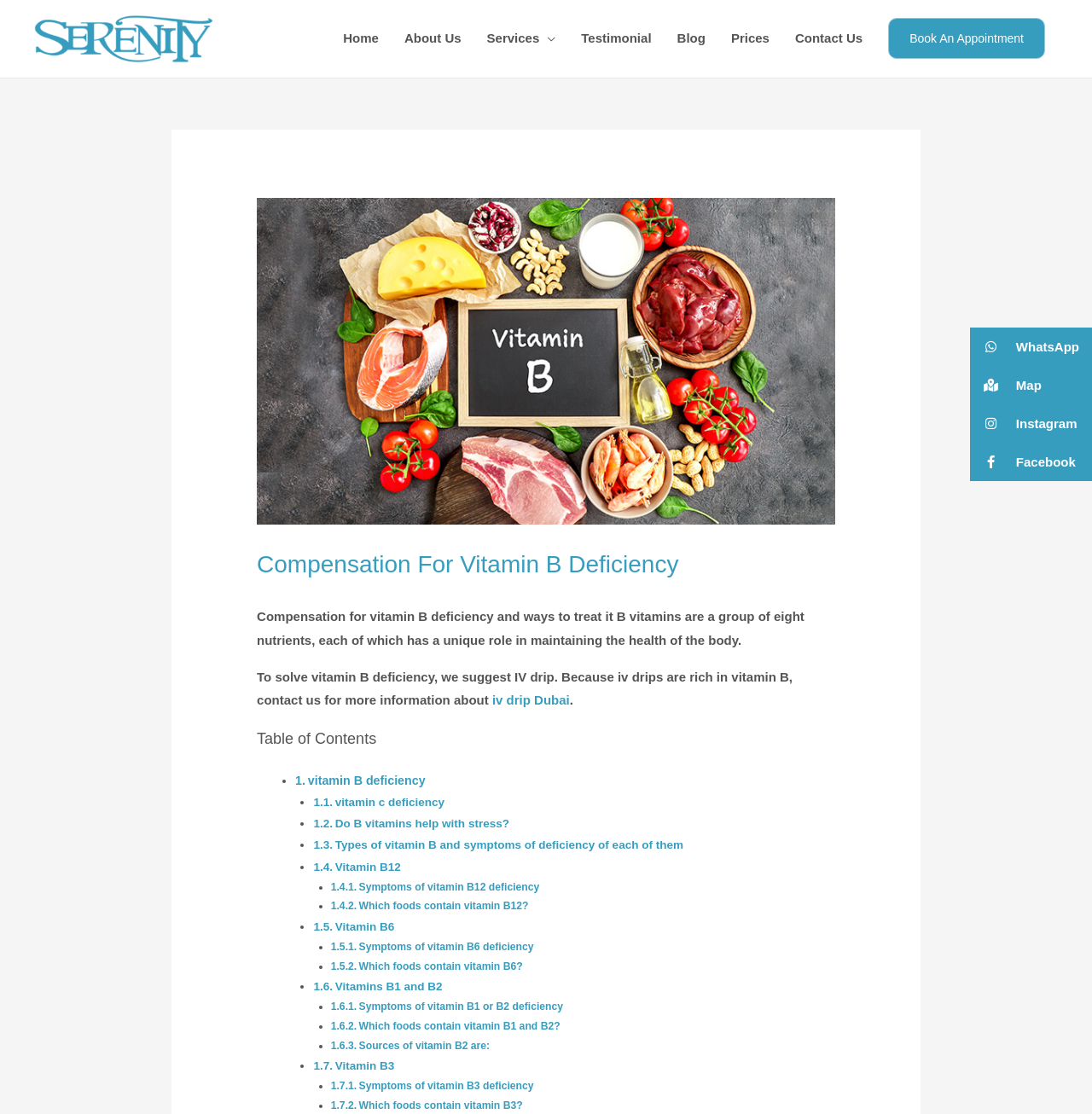Use a single word or phrase to answer the question:
What are the social media platforms mentioned?

WhatsApp, Map, Instagram, Facebook